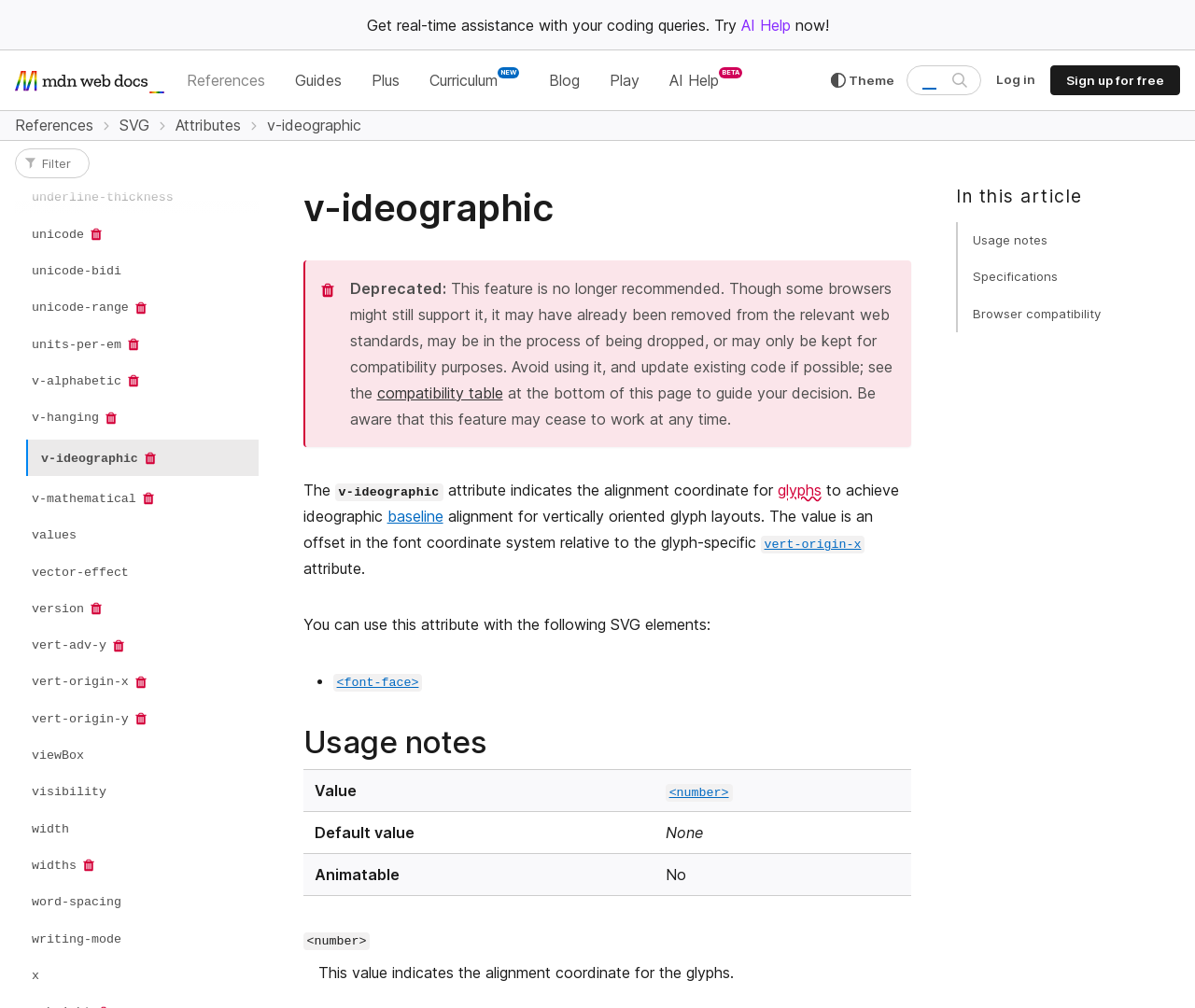How many links are in the main menu?
Give a one-word or short phrase answer based on the image.

7